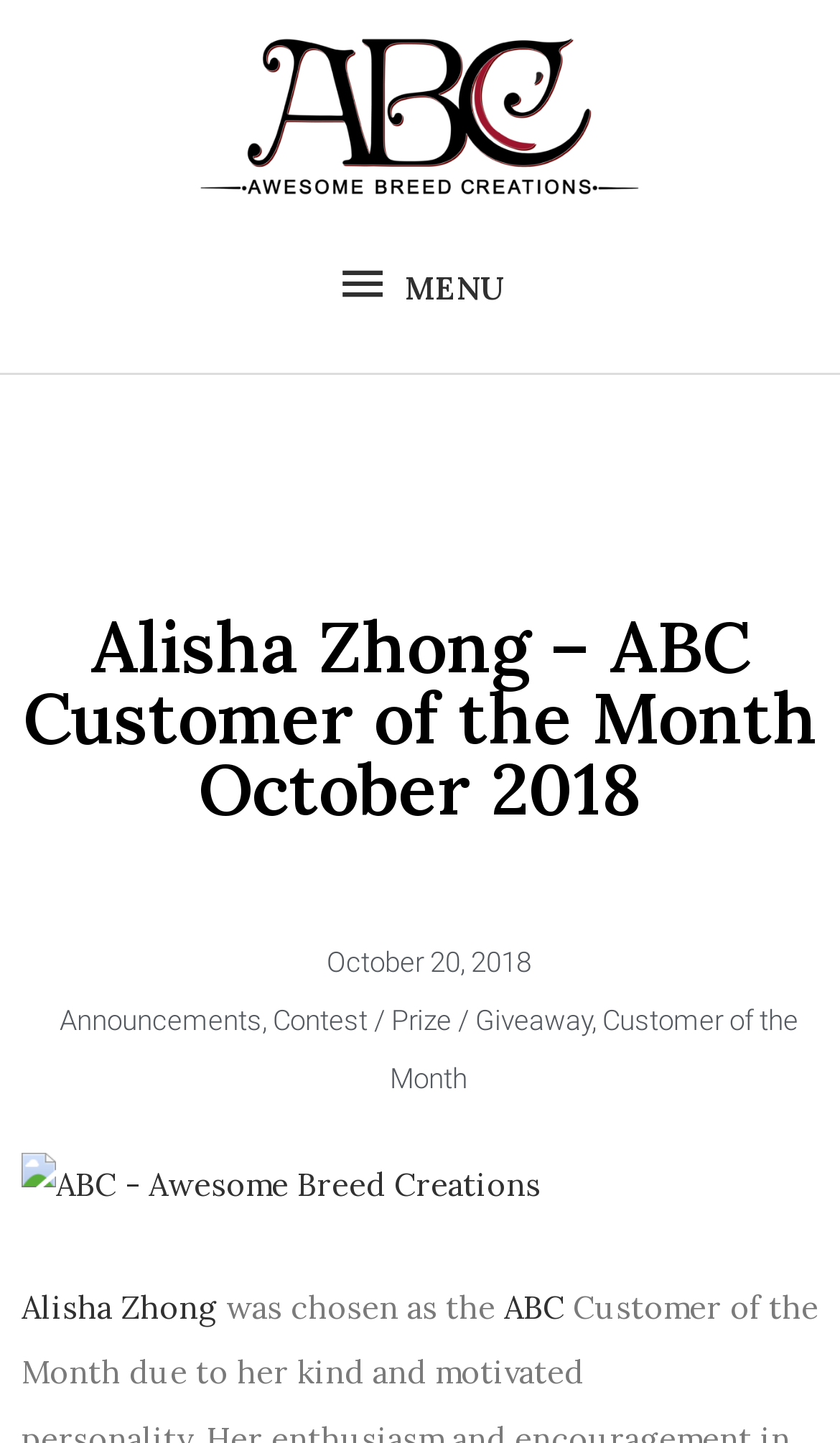How many links are there in the primary menu?
Using the image provided, answer with just one word or phrase.

4